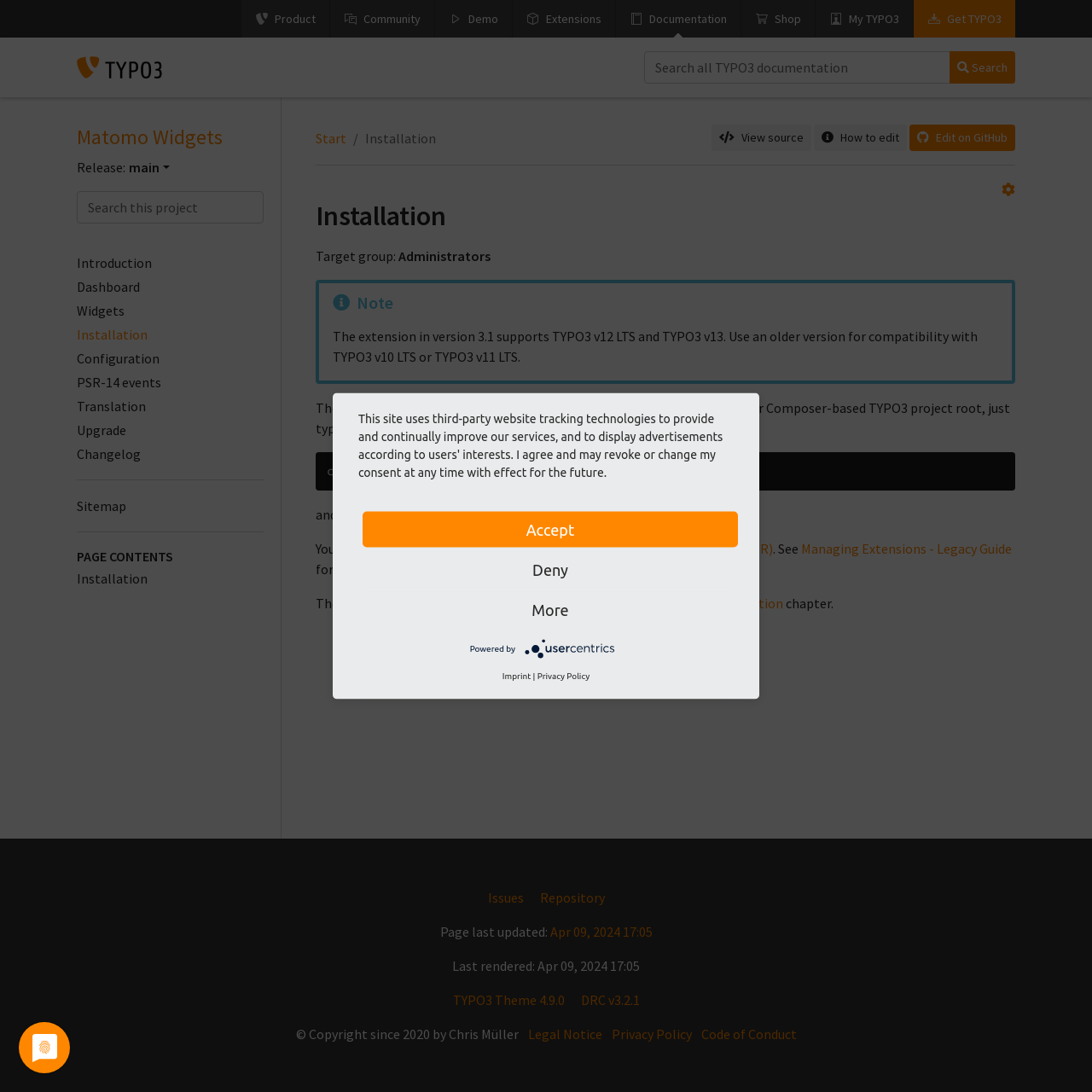When was this page last updated?
Provide a thorough and detailed answer to the question.

The webpage displays the last updated date and time as Apr 09, 2024 17:05, as stated at the bottom of the page.